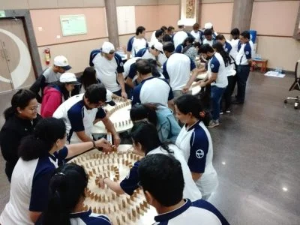Answer the question using only one word or a concise phrase: What material are the dominoes made of?

Wooden